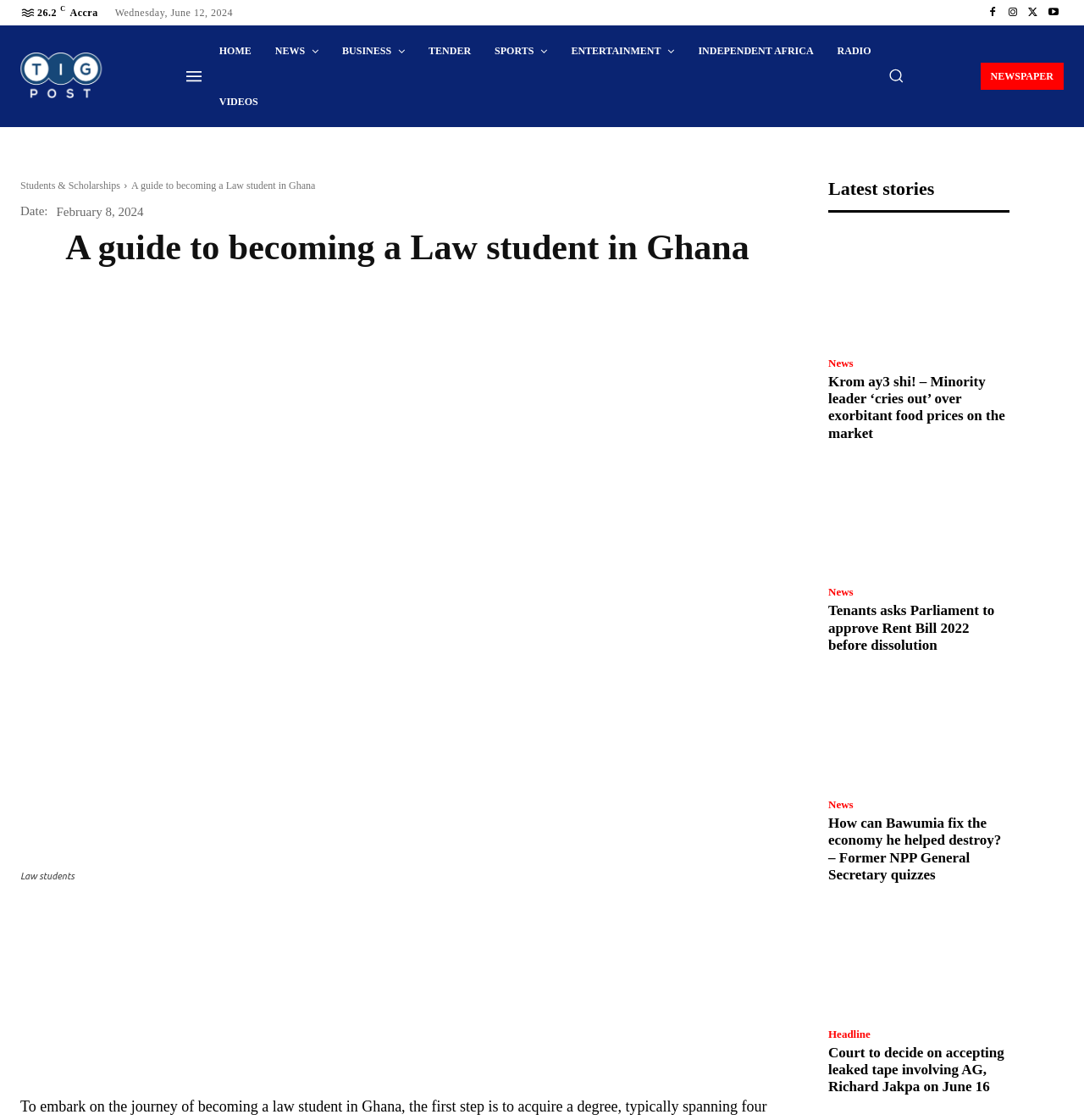Determine the bounding box coordinates of the section to be clicked to follow the instruction: "Share on Facebook". The coordinates should be given as four float numbers between 0 and 1, formatted as [left, top, right, bottom].

[0.13, 0.809, 0.218, 0.839]